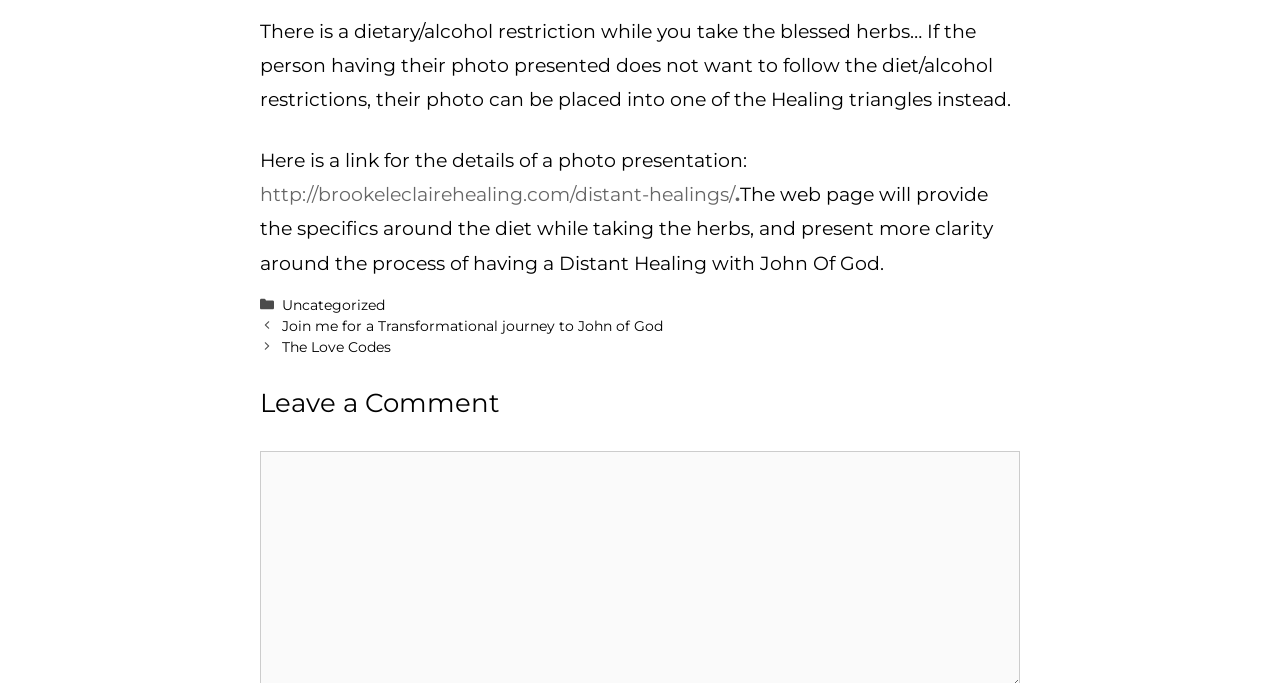Provide a one-word or one-phrase answer to the question:
How many navigation links are there?

2